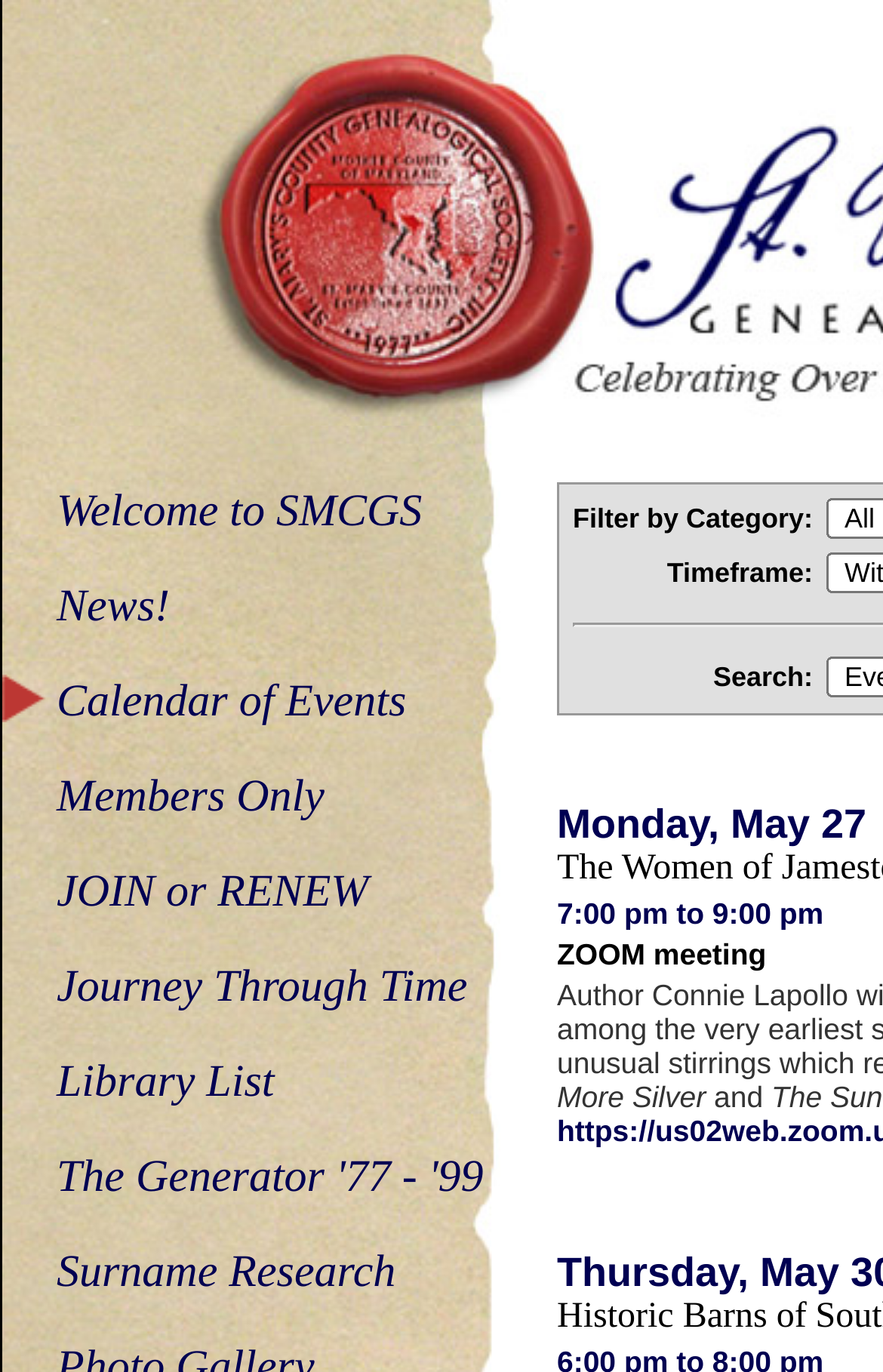Answer the question below in one word or phrase:
What is the category filter option on the webpage?

Filter by Category: